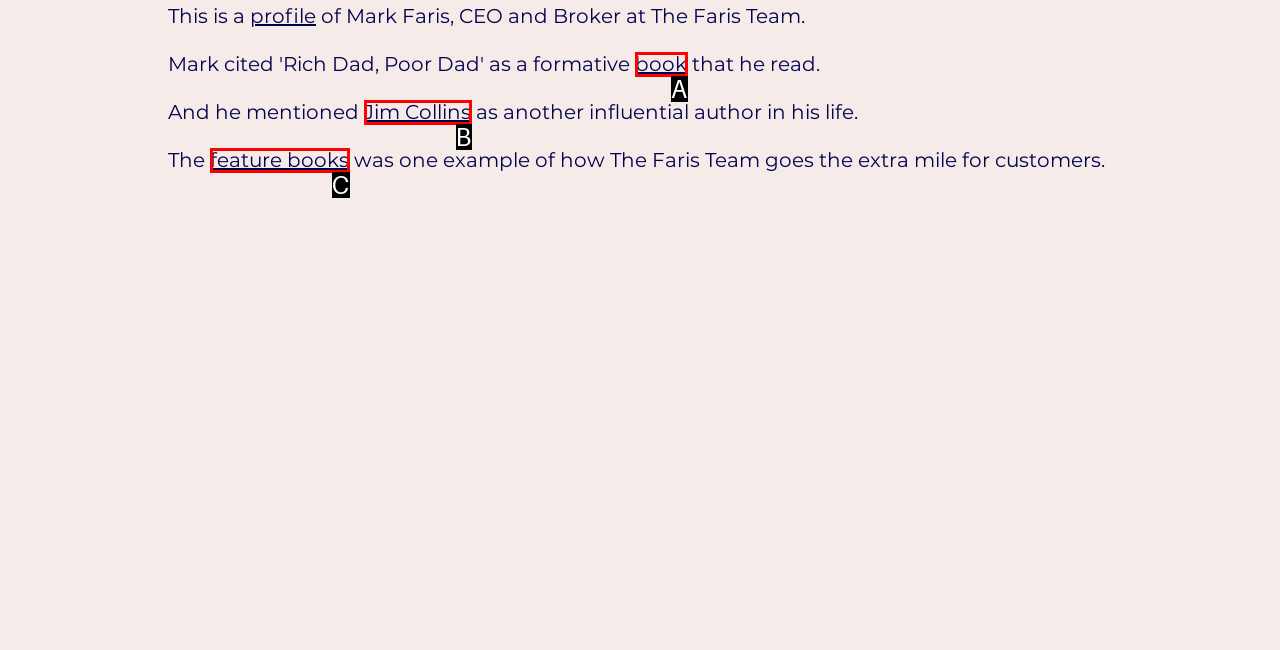Identify the letter corresponding to the UI element that matches this description: feature books
Answer using only the letter from the provided options.

C